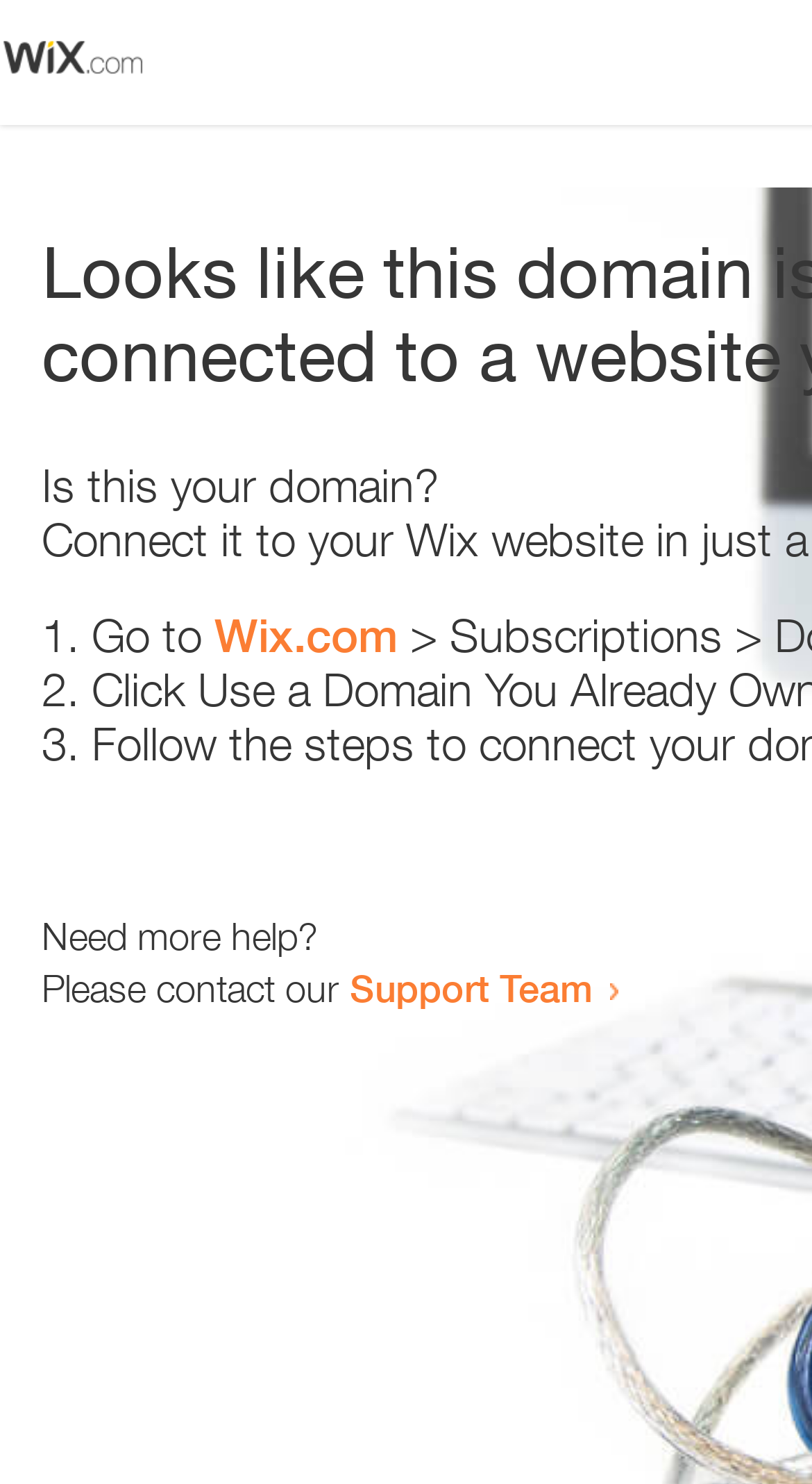Find the bounding box coordinates for the HTML element described as: "Wix.com". The coordinates should consist of four float values between 0 and 1, i.e., [left, top, right, bottom].

[0.264, 0.41, 0.49, 0.446]